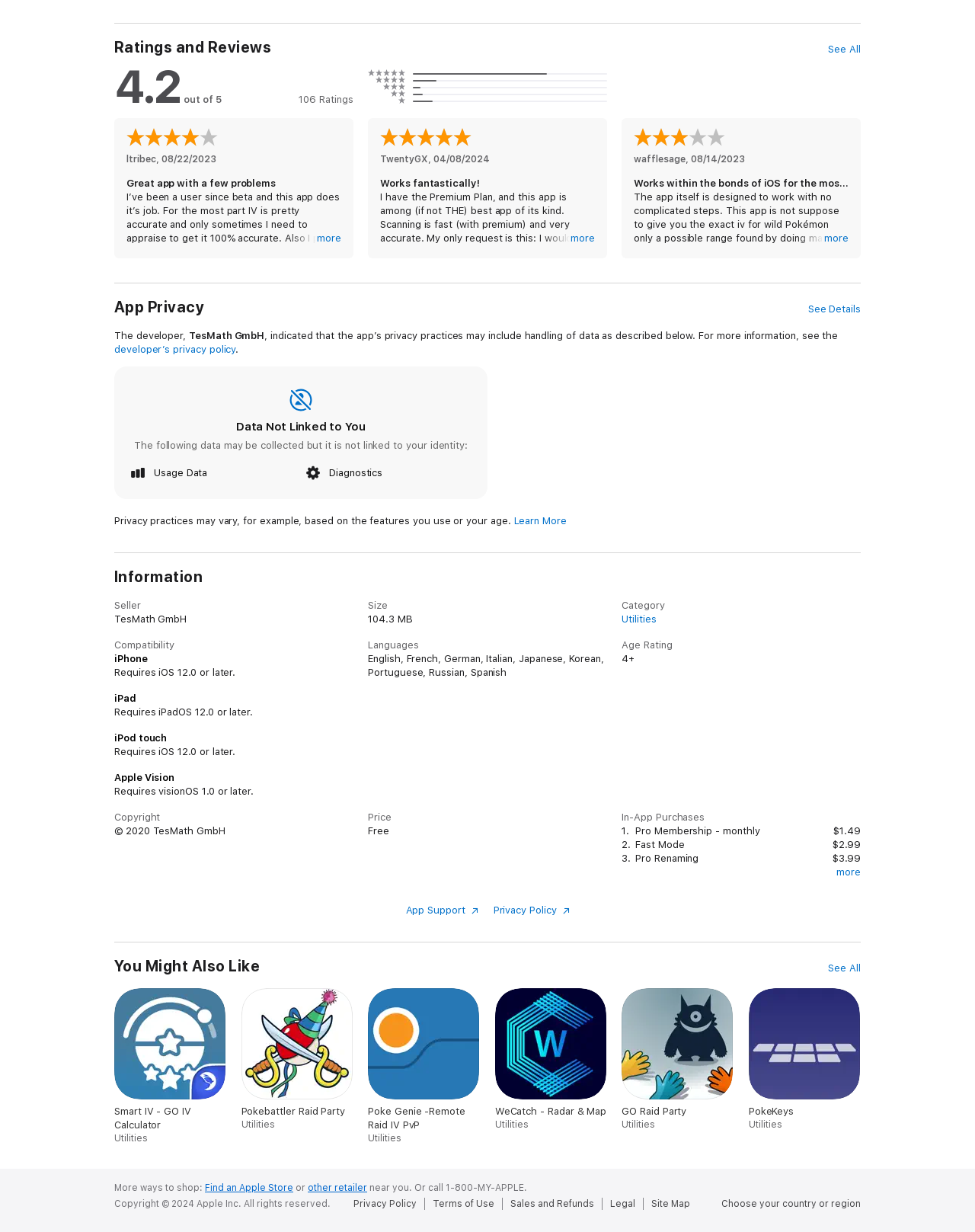Specify the bounding box coordinates (top-left x, top-left y, bottom-right x, bottom-right y) of the UI element in the screenshot that matches this description: Learn More

[0.527, 0.418, 0.581, 0.427]